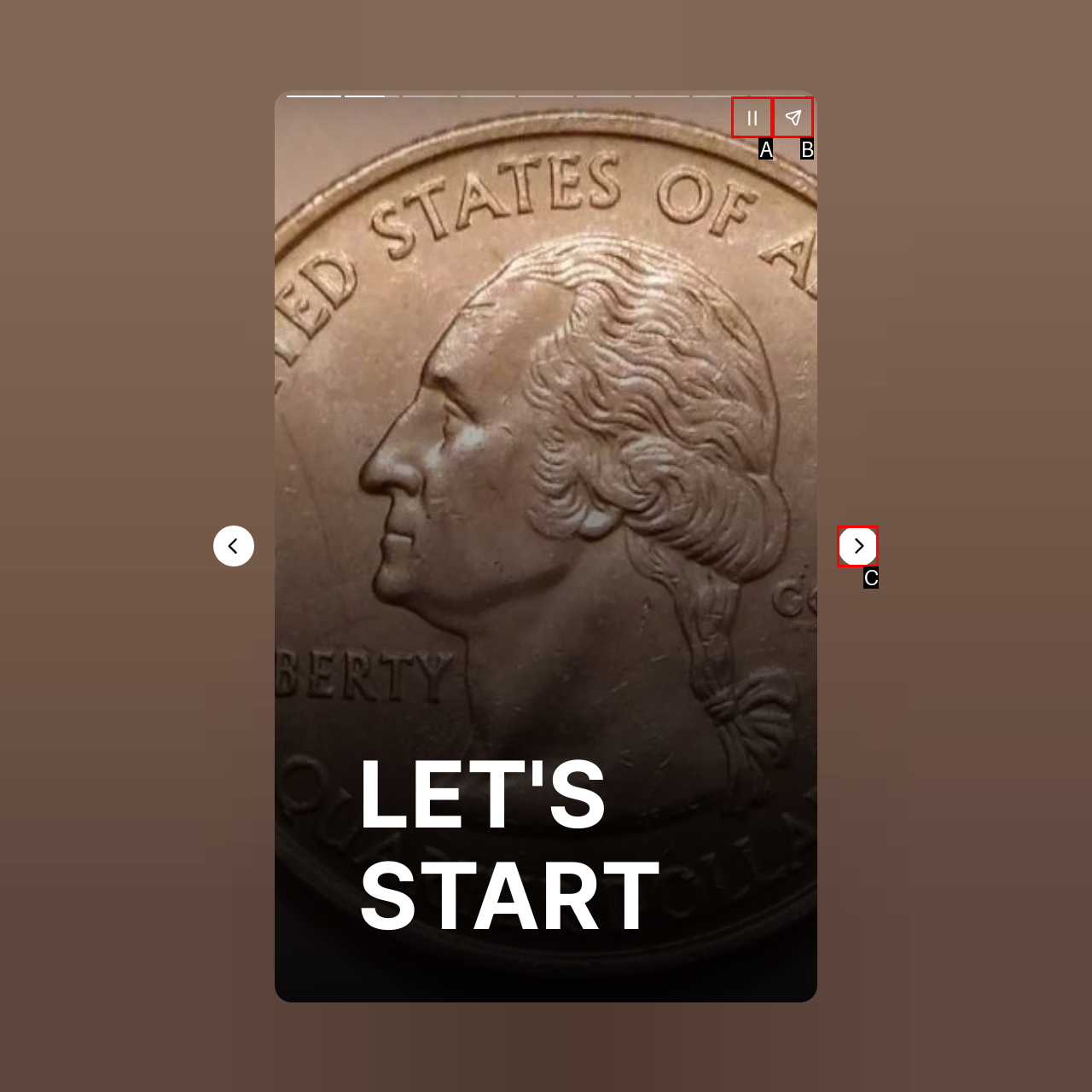Select the option that matches the description: aria-label="Pause story". Answer with the letter of the correct option directly.

A